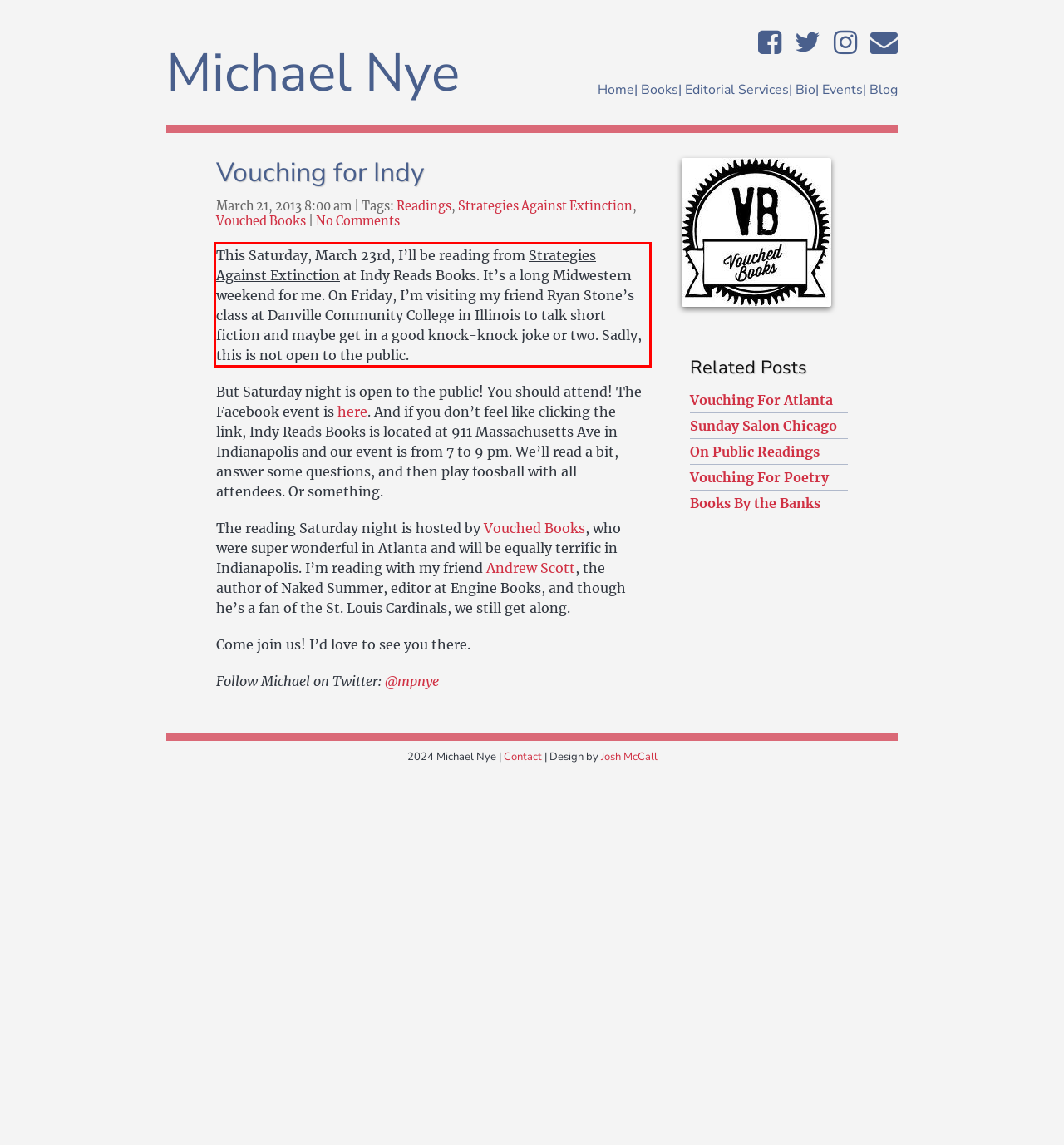Given a screenshot of a webpage with a red bounding box, extract the text content from the UI element inside the red bounding box.

This Saturday, March 23rd, I’ll be reading from Strategies Against Extinction at Indy Reads Books. It’s a long Midwestern weekend for me. On Friday, I’m visiting my friend Ryan Stone’s class at Danville Community College in Illinois to talk short fiction and maybe get in a good knock-knock joke or two. Sadly, this is not open to the public.